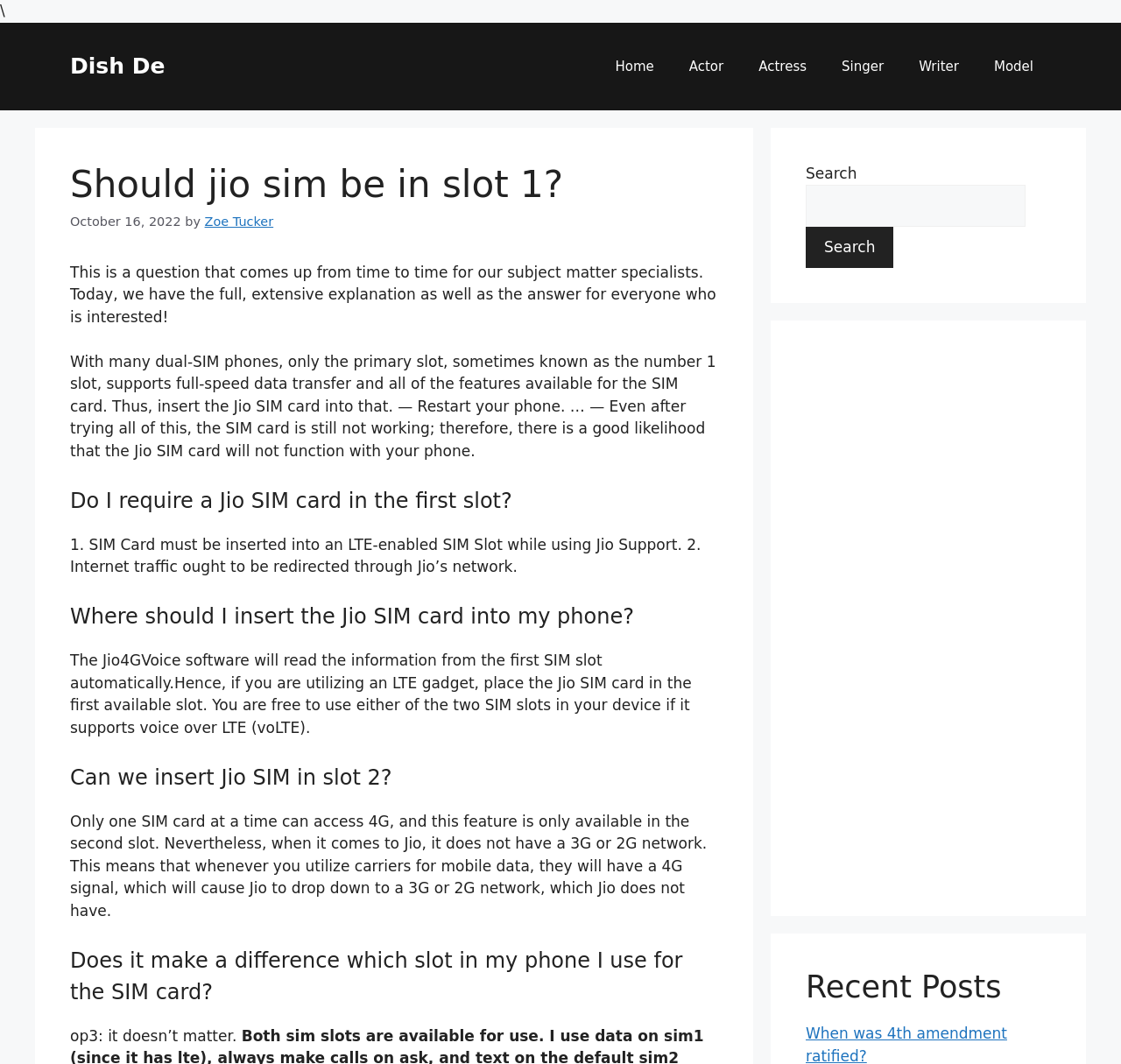Show the bounding box coordinates of the element that should be clicked to complete the task: "Click on the 'Home' link".

[0.533, 0.037, 0.599, 0.087]